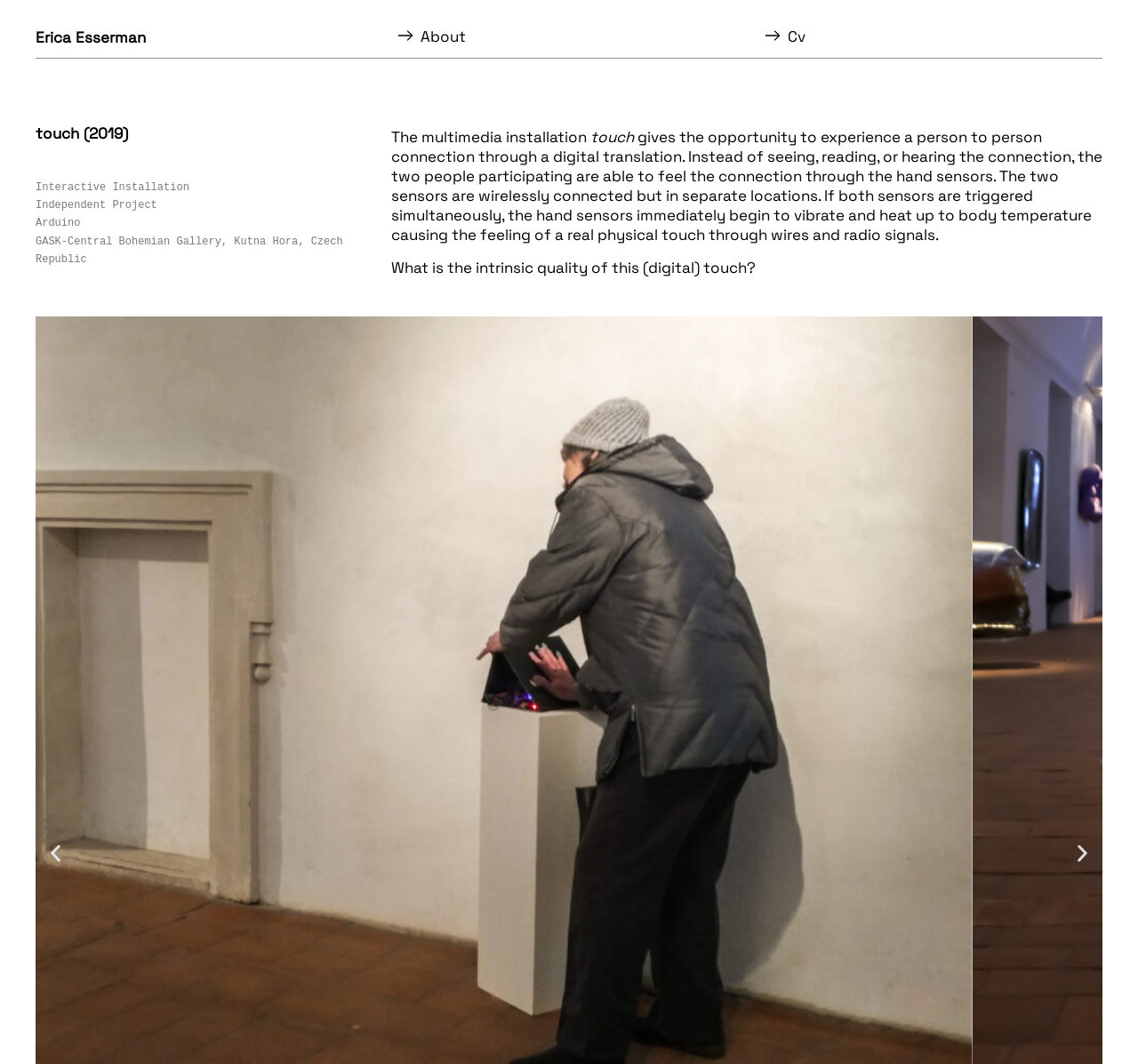Provide a short answer to the following question with just one word or phrase: What technology is used in the 'touch' installation?

Arduino